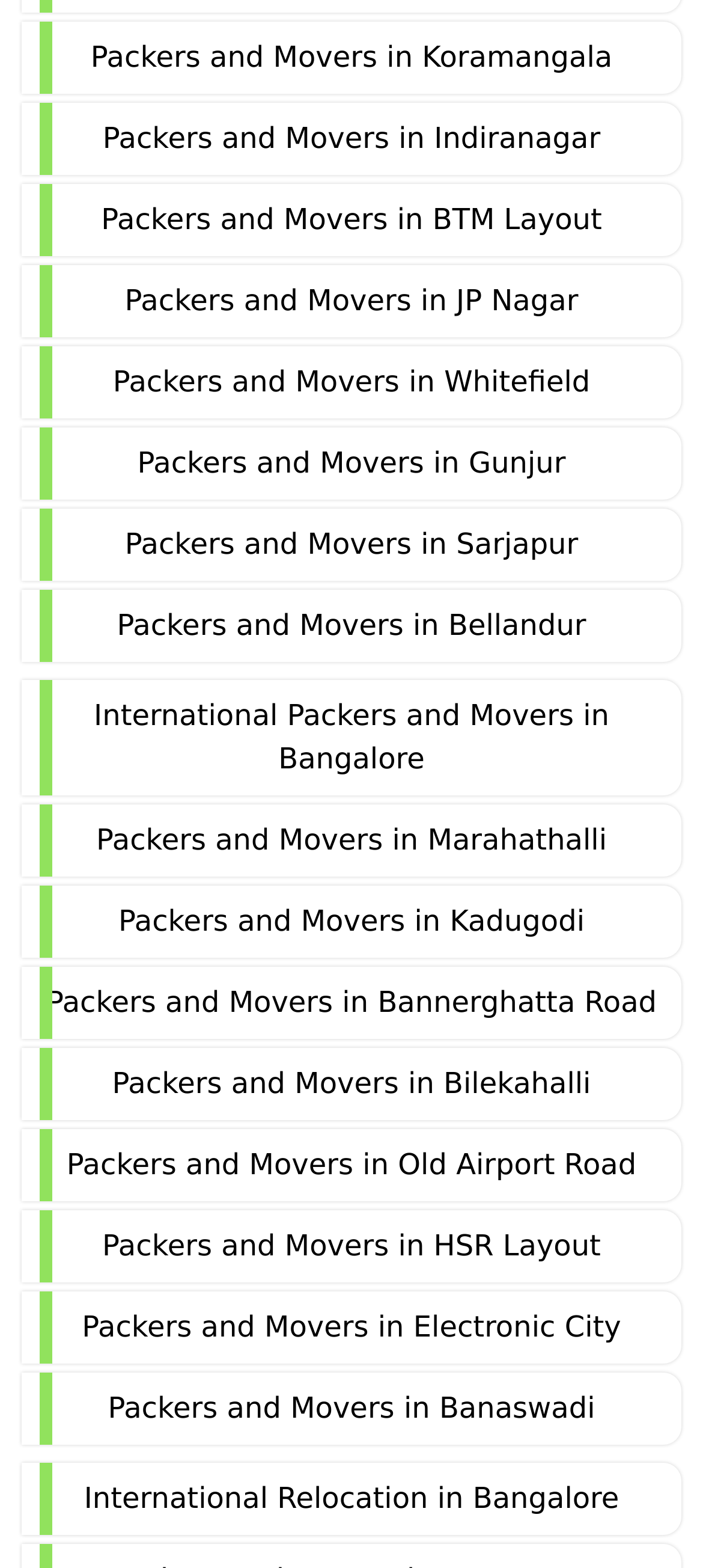Is there an option for International Relocation in Bangalore?
Use the image to answer the question with a single word or phrase.

Yes